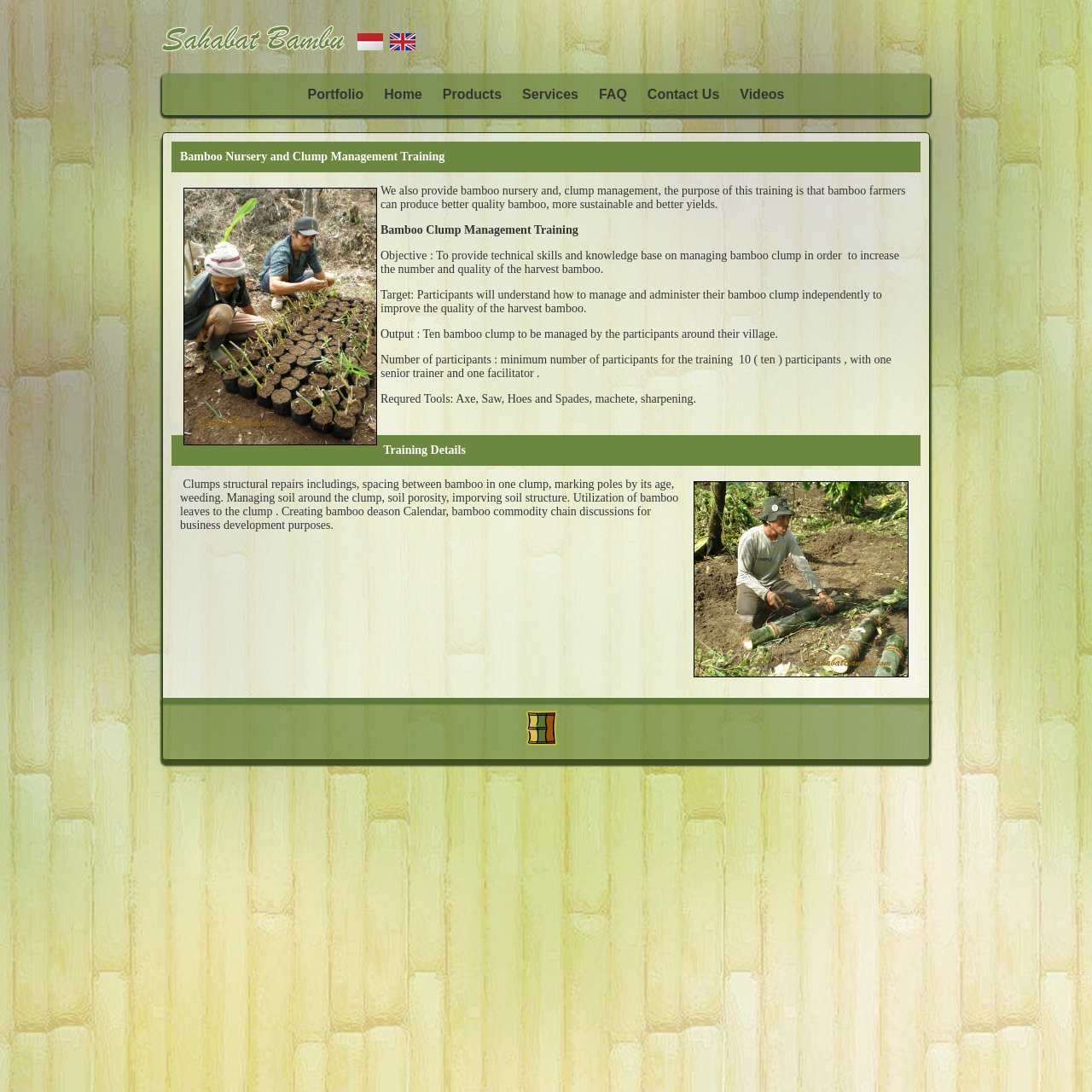Determine the bounding box coordinates for the area you should click to complete the following instruction: "Learn about Bamboo Clump Management Training".

[0.348, 0.205, 0.529, 0.216]